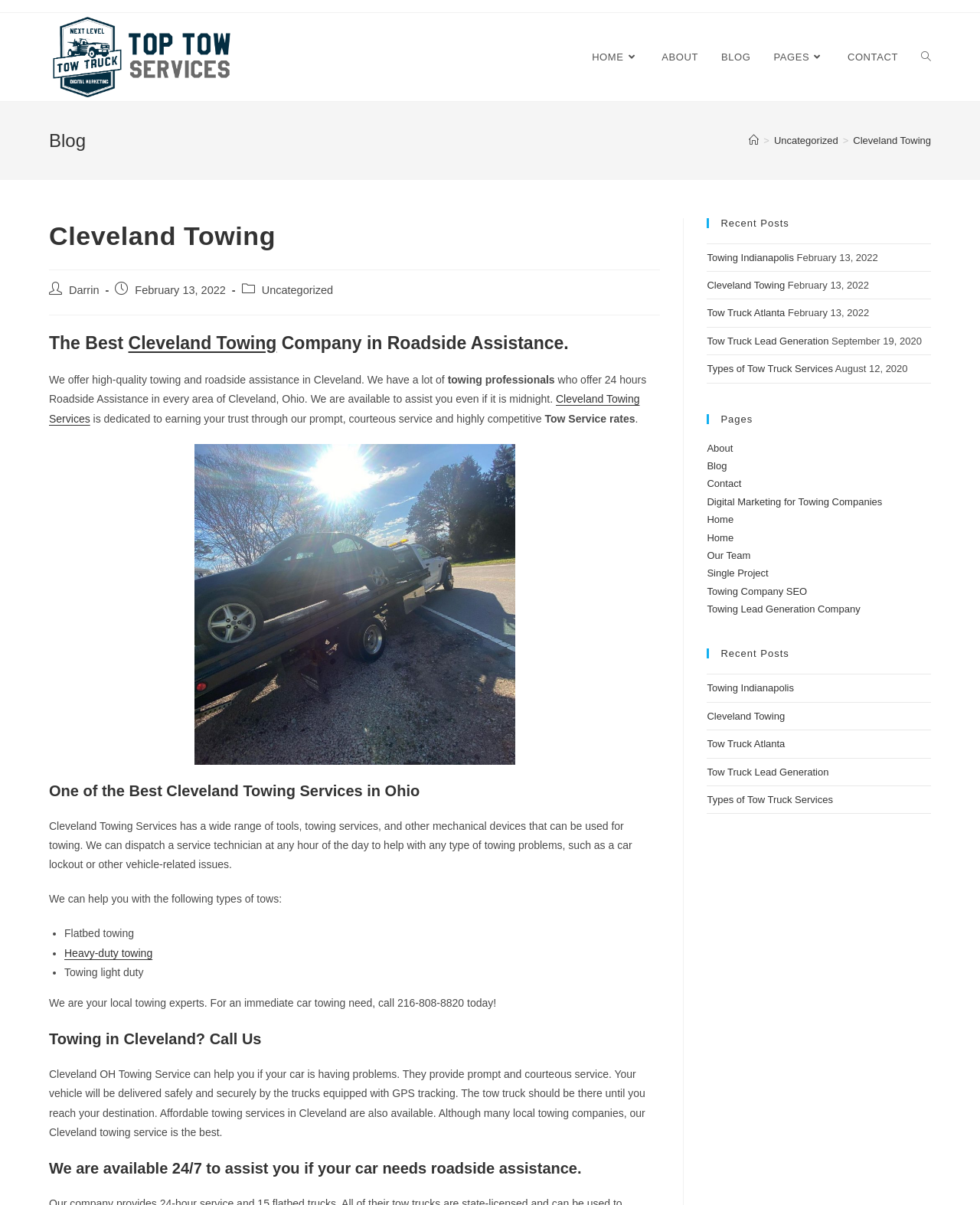Using the webpage screenshot, locate the HTML element that fits the following description and provide its bounding box: "Types of Tow Truck Services".

[0.721, 0.301, 0.85, 0.311]